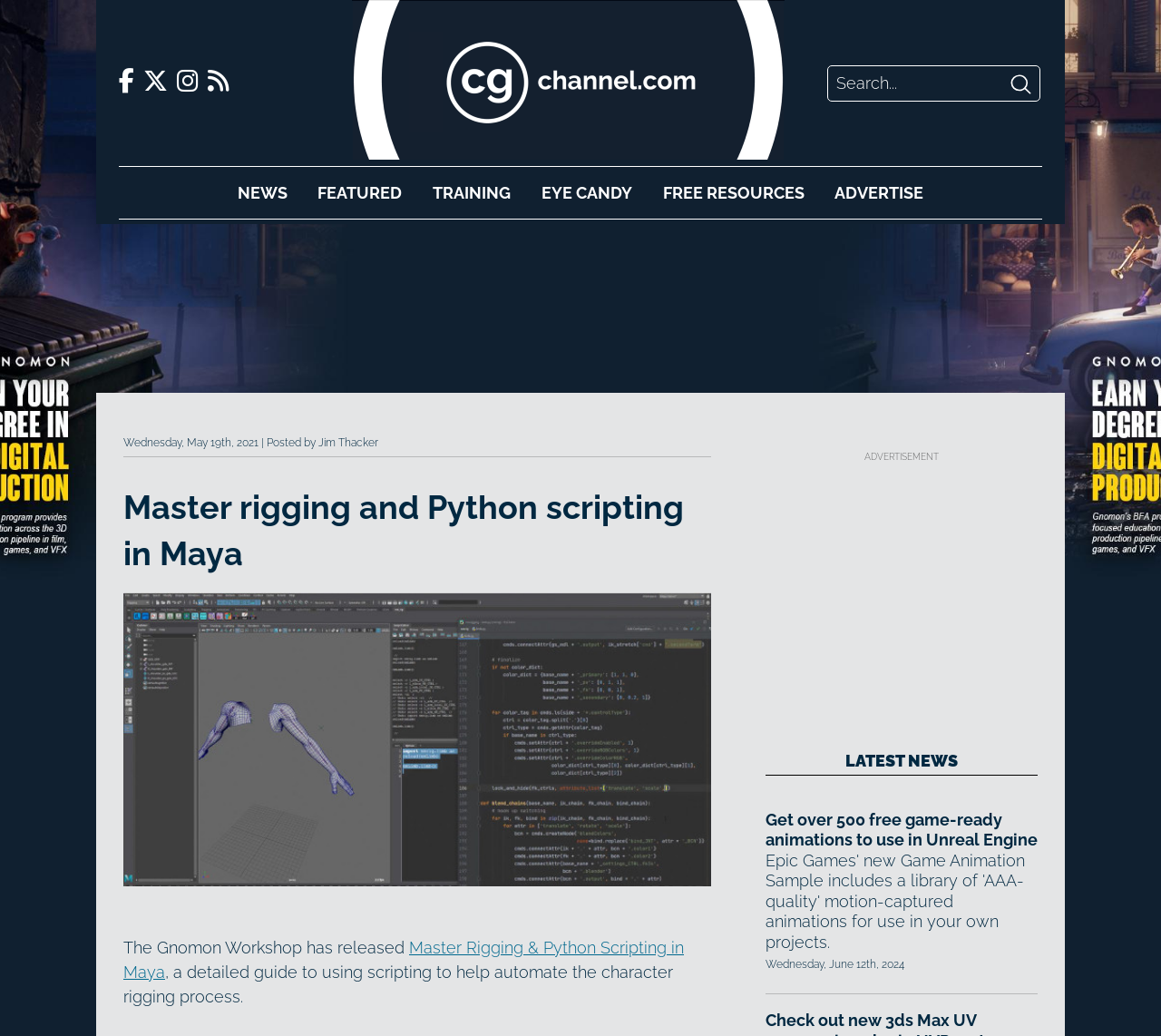Could you provide the bounding box coordinates for the portion of the screen to click to complete this instruction: "Learn about Master Rigging & Python Scripting in Maya"?

[0.106, 0.905, 0.589, 0.947]